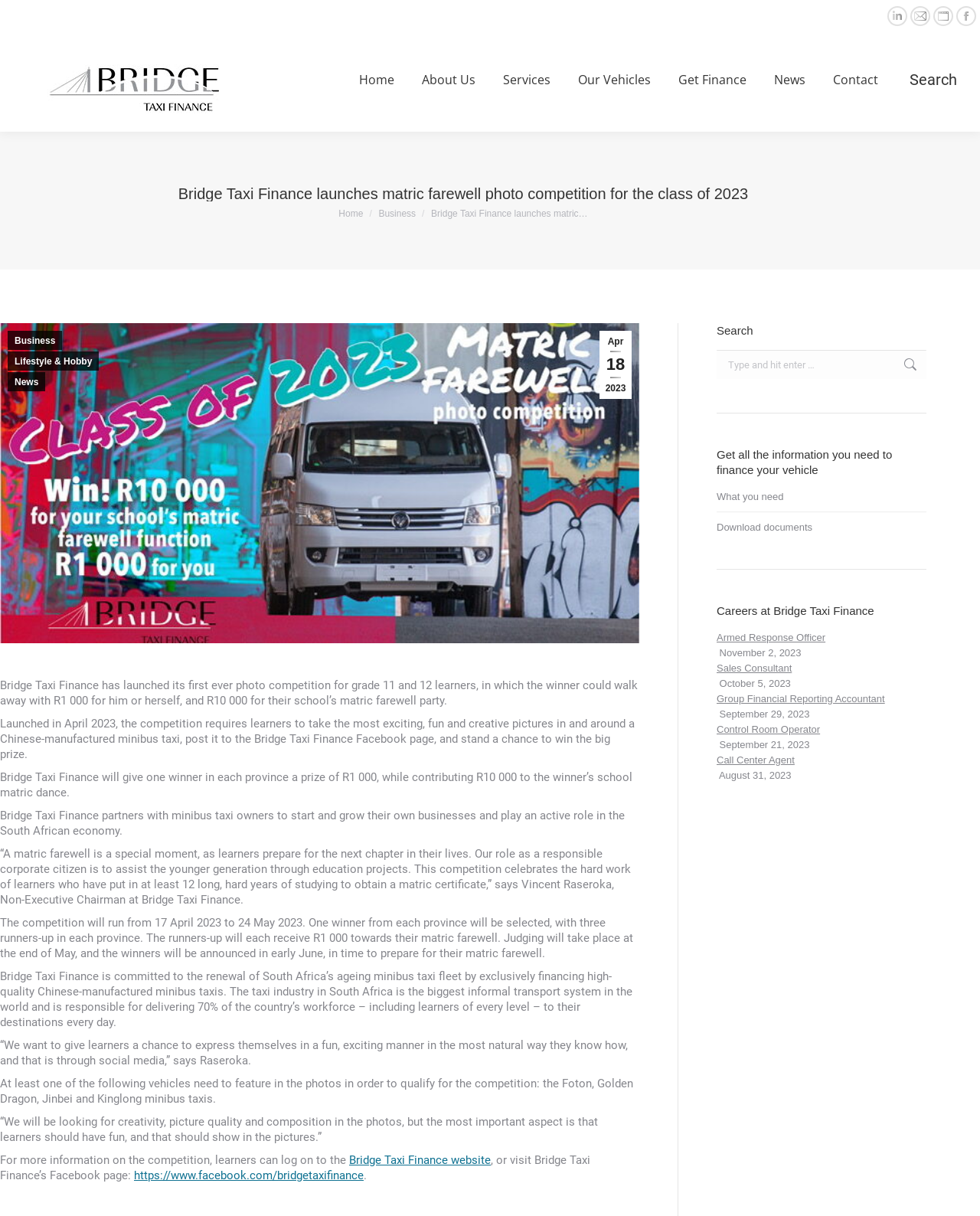Determine the bounding box coordinates of the element's region needed to click to follow the instruction: "Get more information on the competition". Provide these coordinates as four float numbers between 0 and 1, formatted as [left, top, right, bottom].

[0.356, 0.948, 0.501, 0.959]